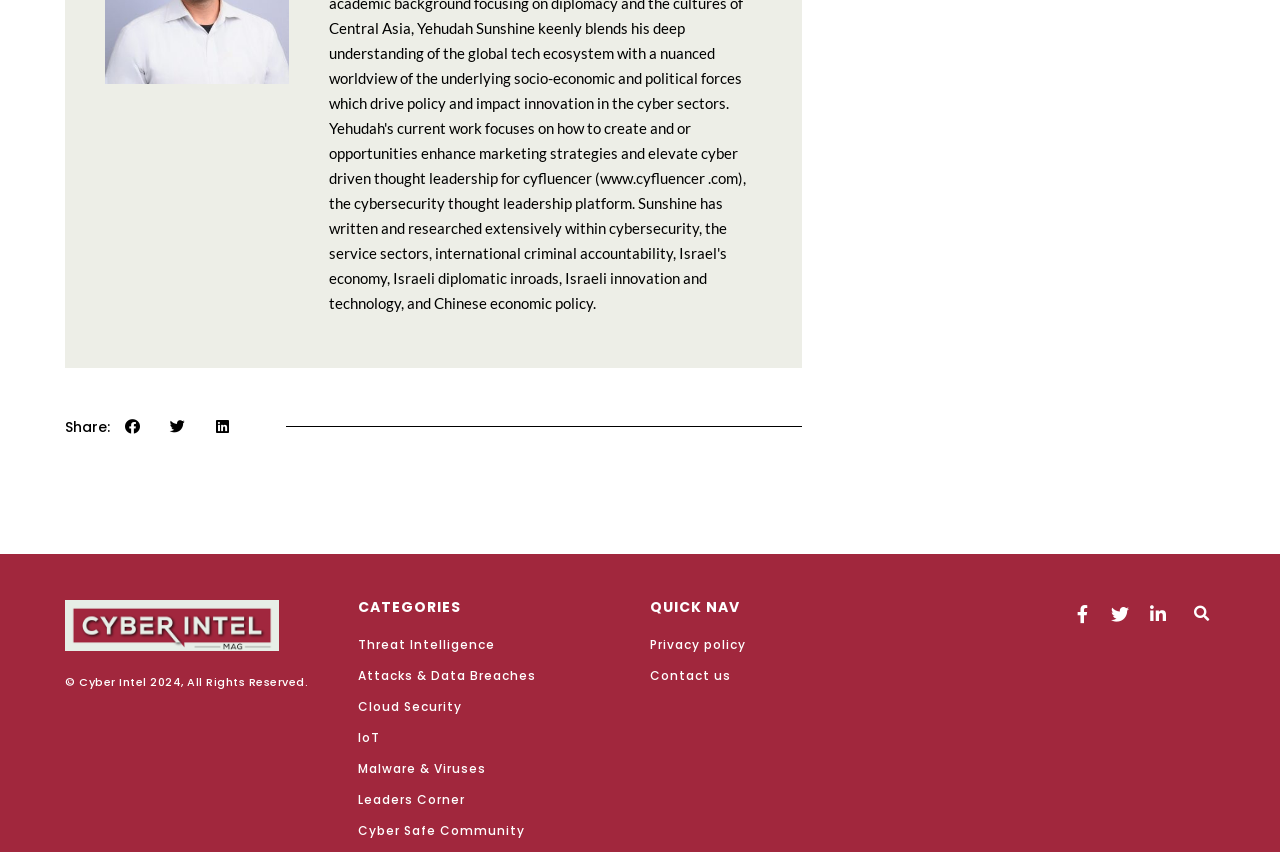Please find the bounding box coordinates for the clickable element needed to perform this instruction: "Open Facebook page".

[0.838, 0.71, 0.852, 0.731]